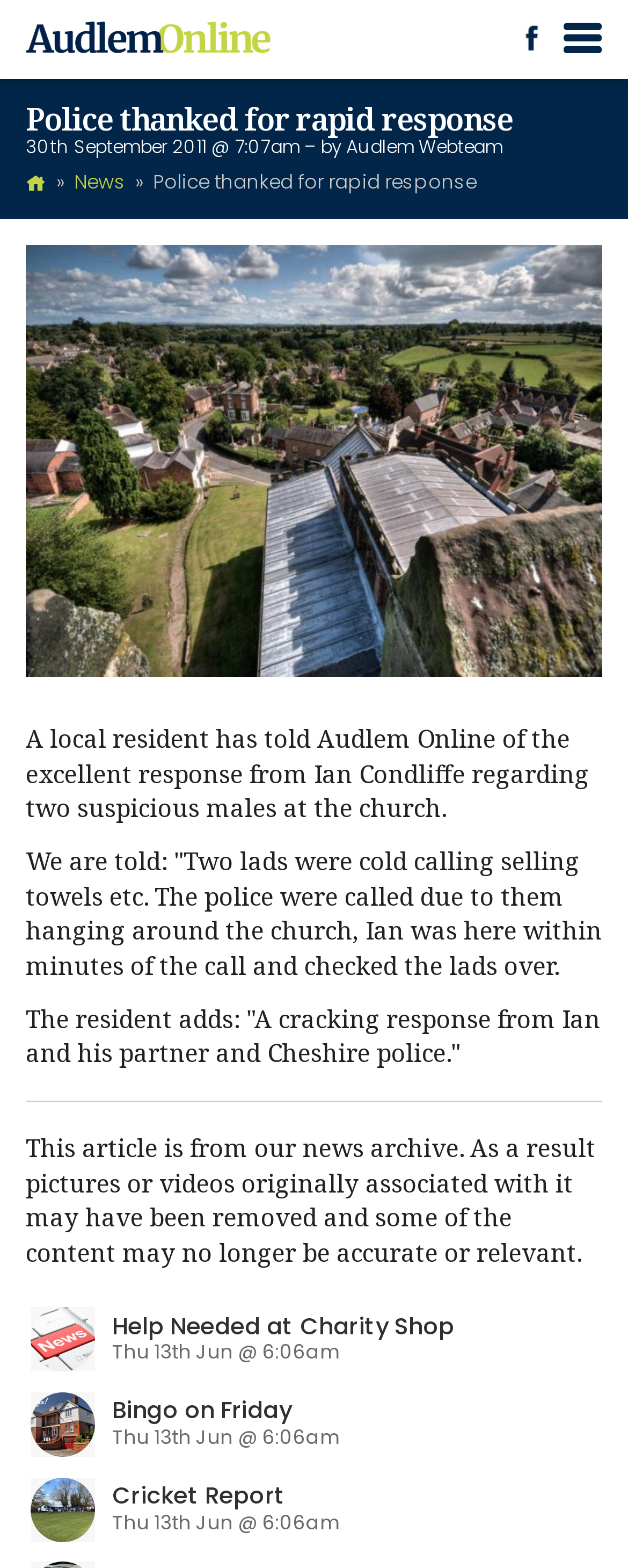Refer to the image and provide an in-depth answer to the question: 
What is the date of the main article?

The date of the main article is mentioned below the title of the article, which is '30th September 2011 @ 7:07am – by Audlem Webteam'.